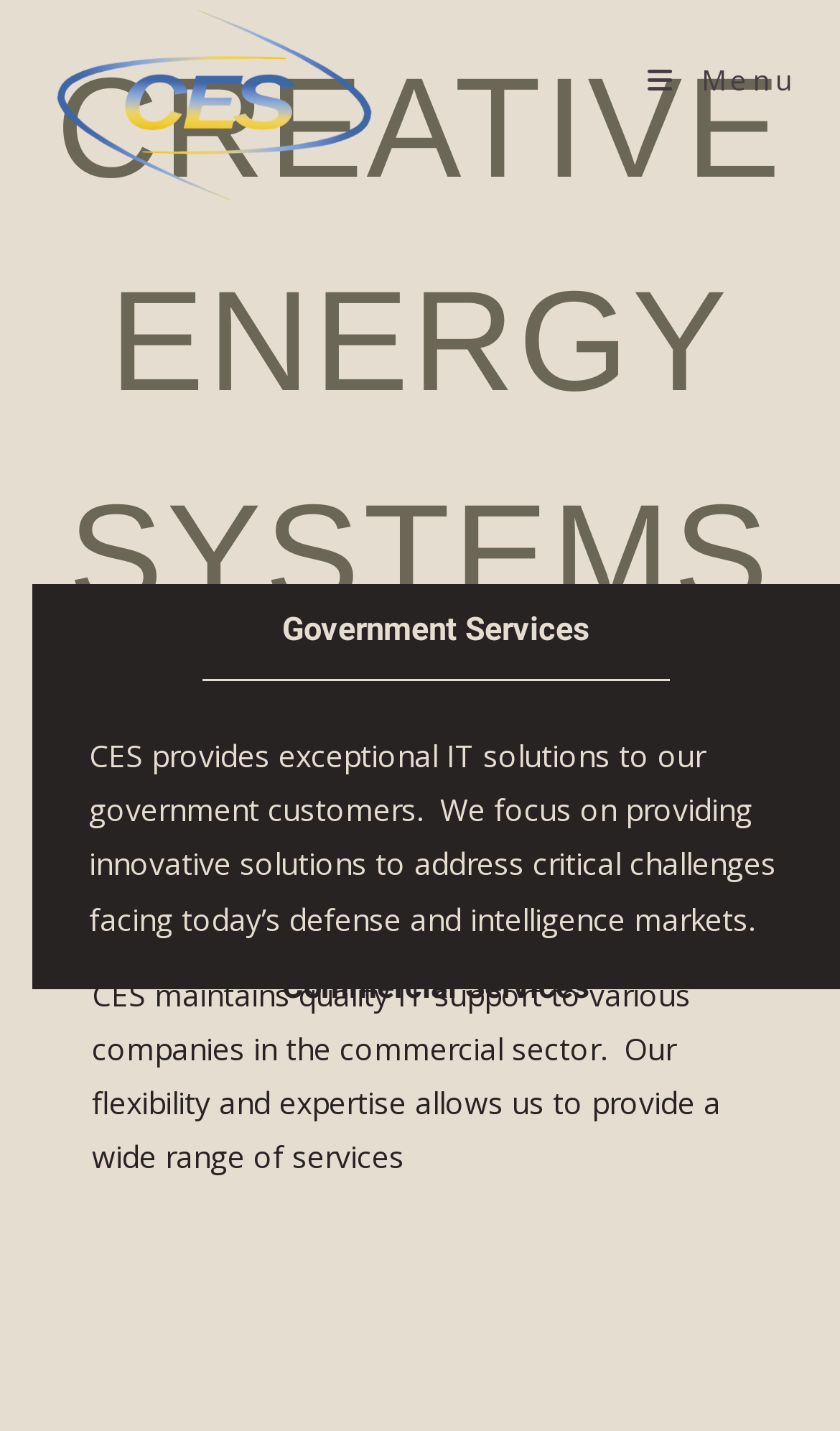Mark the bounding box of the element that matches the following description: "Commercial Services".

[0.459, 0.651, 0.949, 0.709]